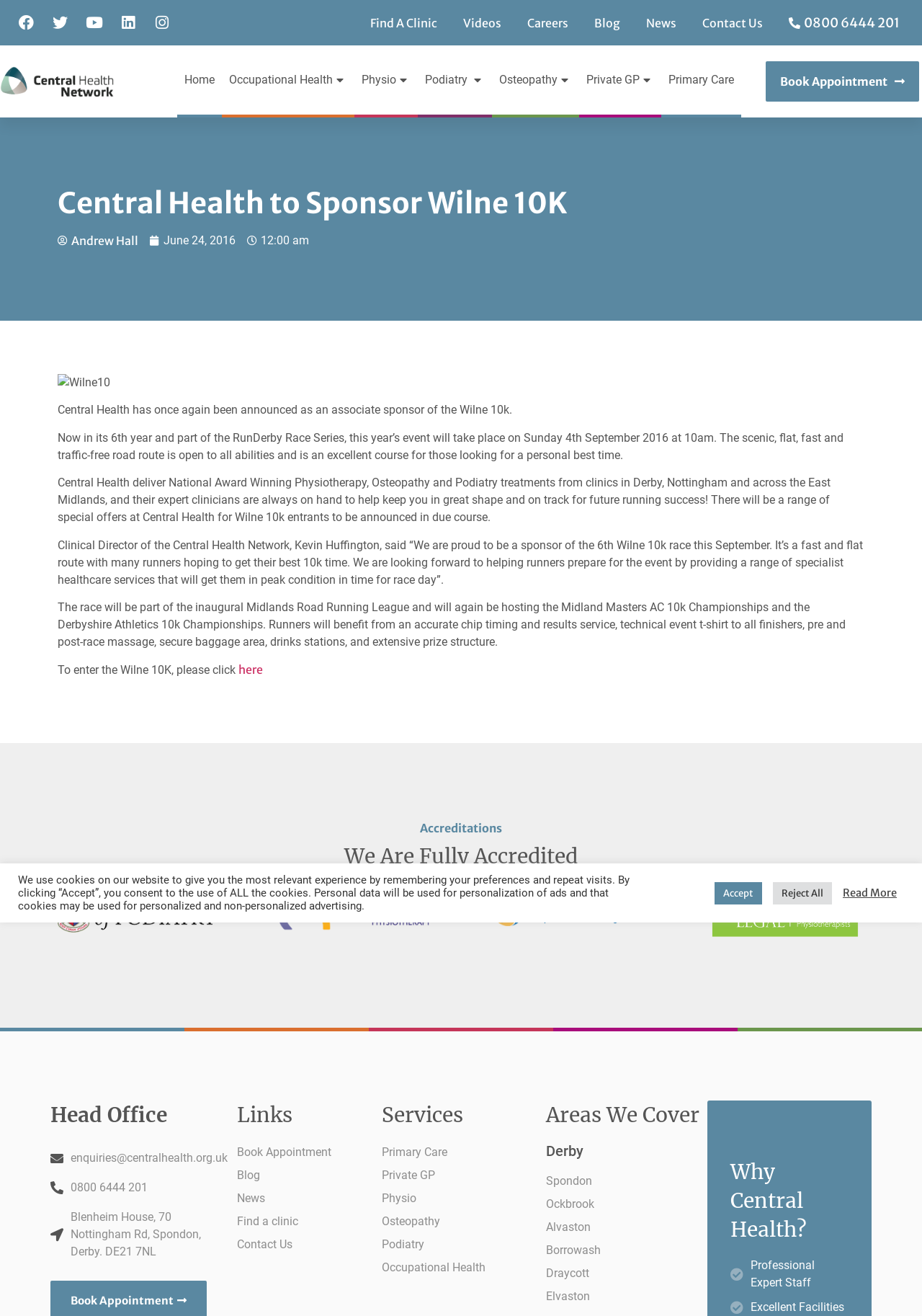Specify the bounding box coordinates of the region I need to click to perform the following instruction: "Contact us". The coordinates must be four float numbers in the range of 0 to 1, i.e., [left, top, right, bottom].

[0.762, 0.011, 0.827, 0.024]